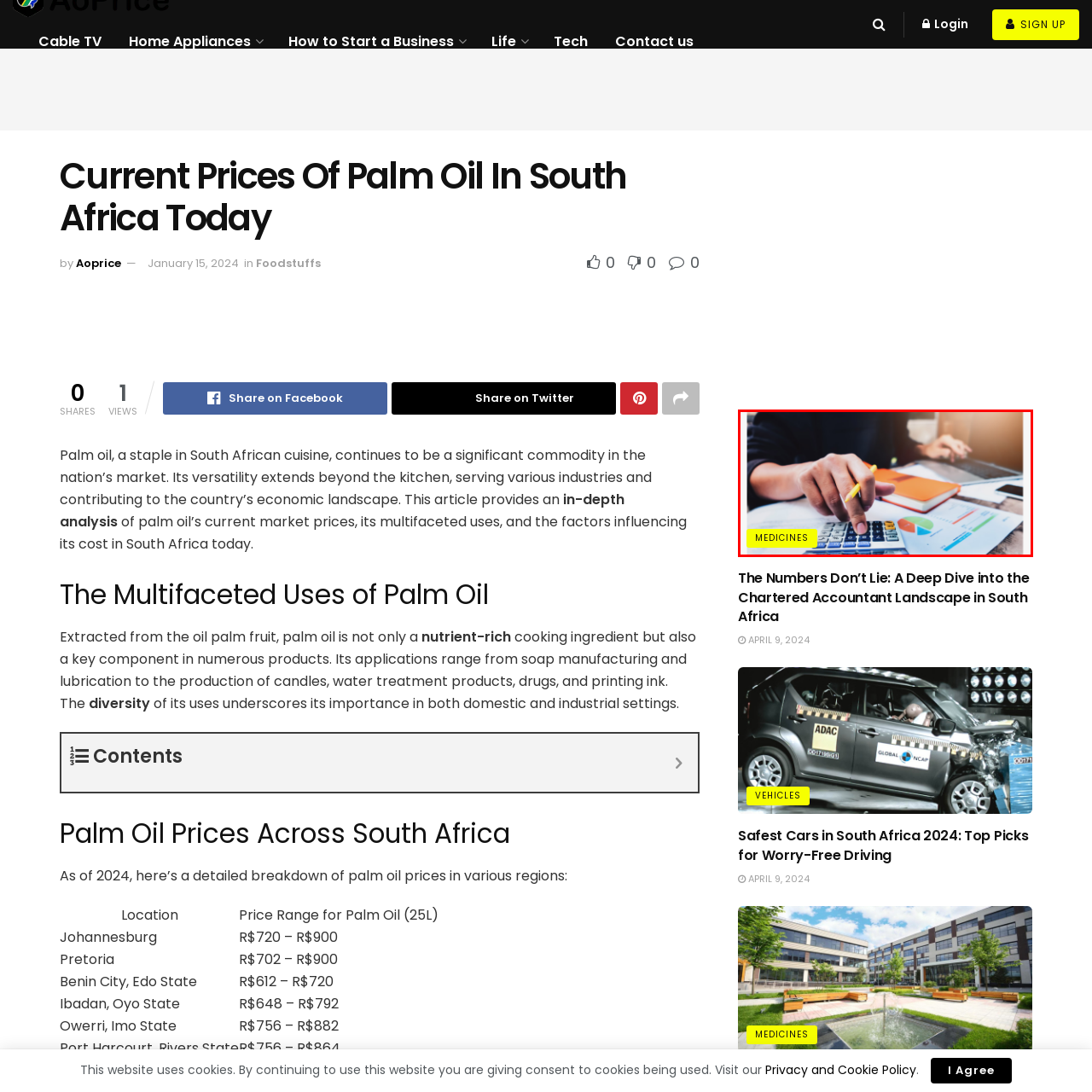What is the color of the notebook on the workspace?
Look closely at the image within the red bounding box and respond to the question with one word or a brief phrase.

Bright orange